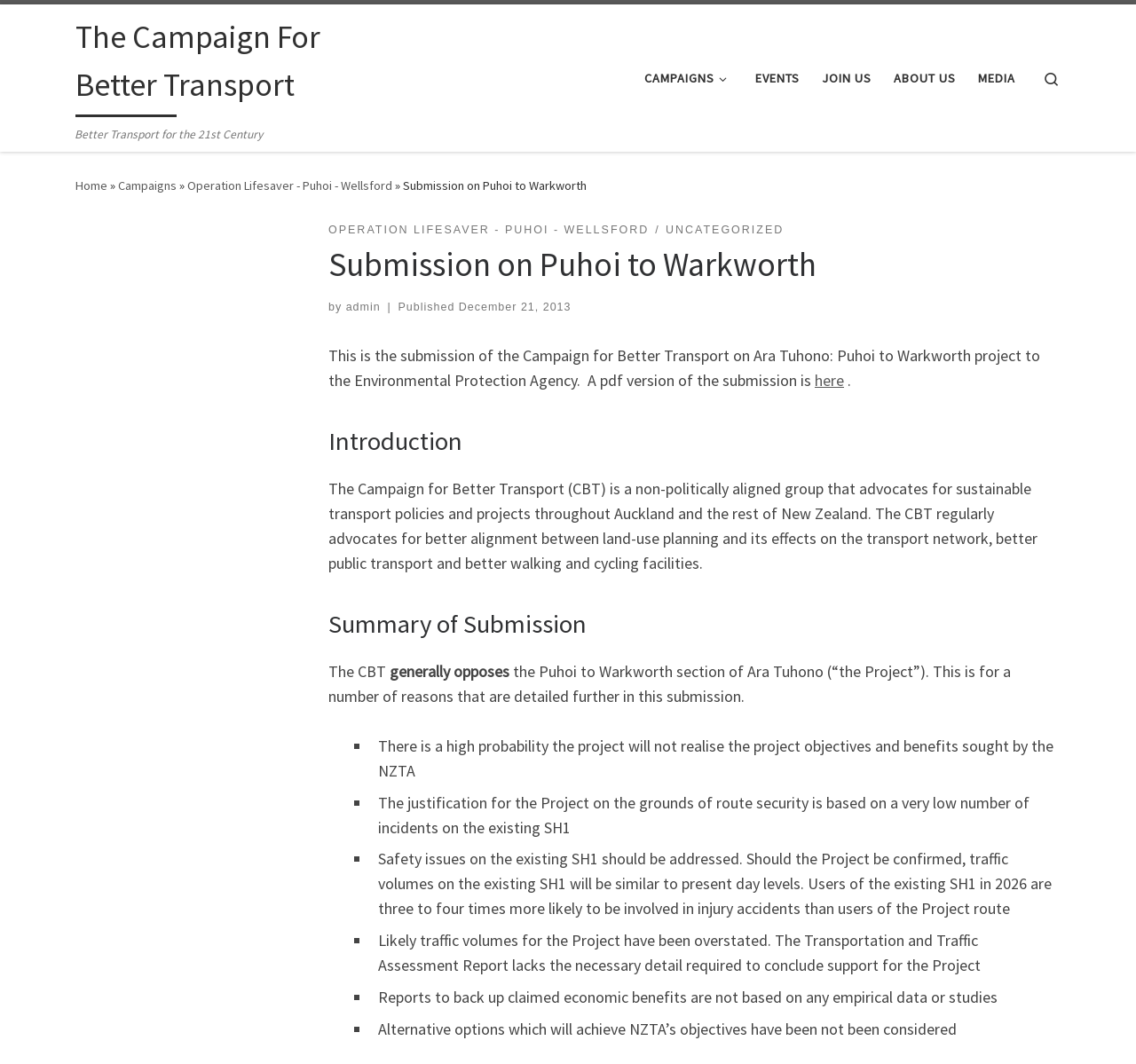Please provide a brief answer to the following inquiry using a single word or phrase:
What is the name of the campaign?

The Campaign For Better Transport